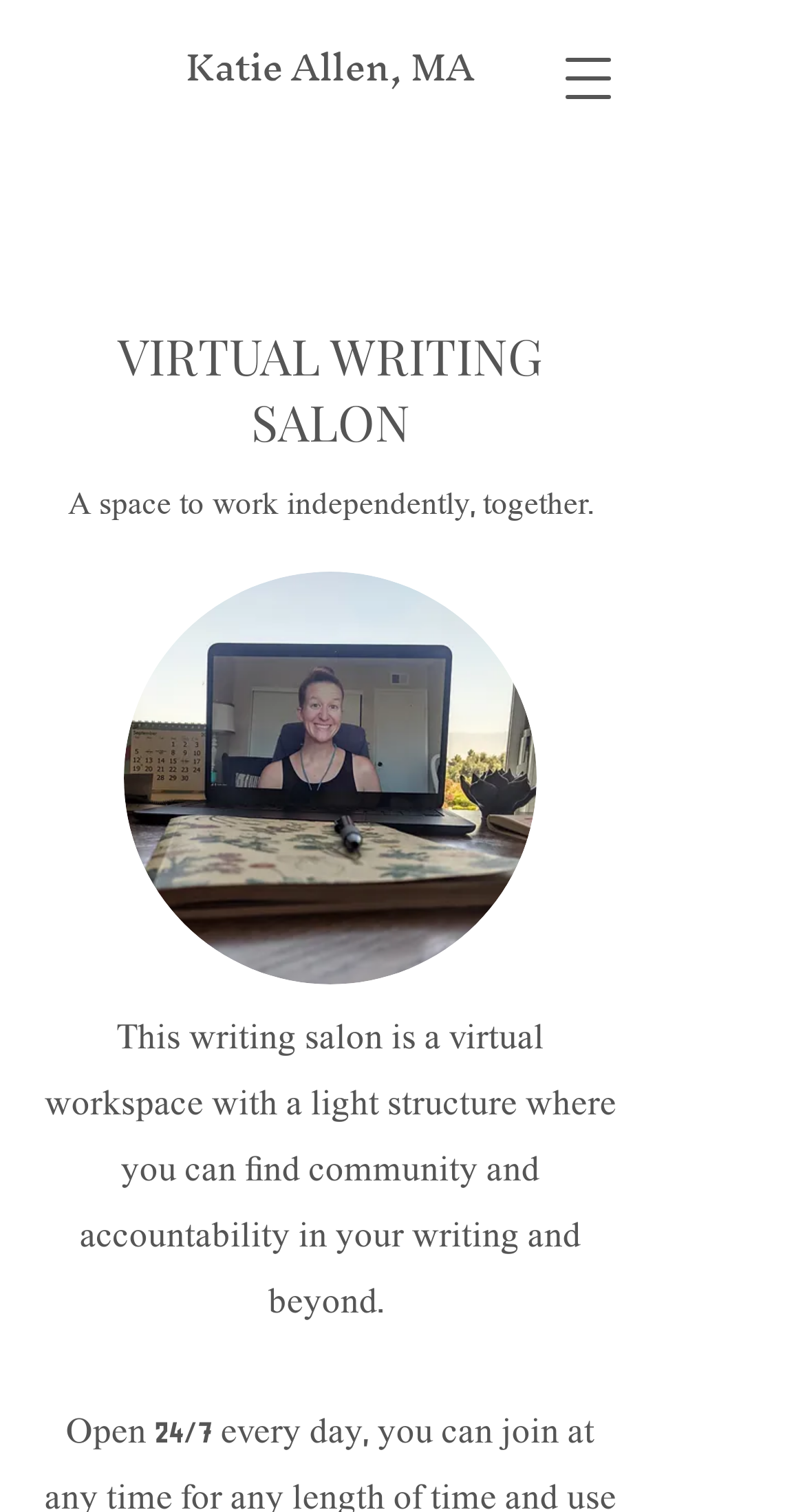Based on the element description Katie Allen, MA, identify the bounding box of the UI element in the given webpage screenshot. The coordinates should be in the format (top-left x, top-left y, bottom-right x, bottom-right y) and must be between 0 and 1.

[0.231, 0.016, 0.59, 0.072]